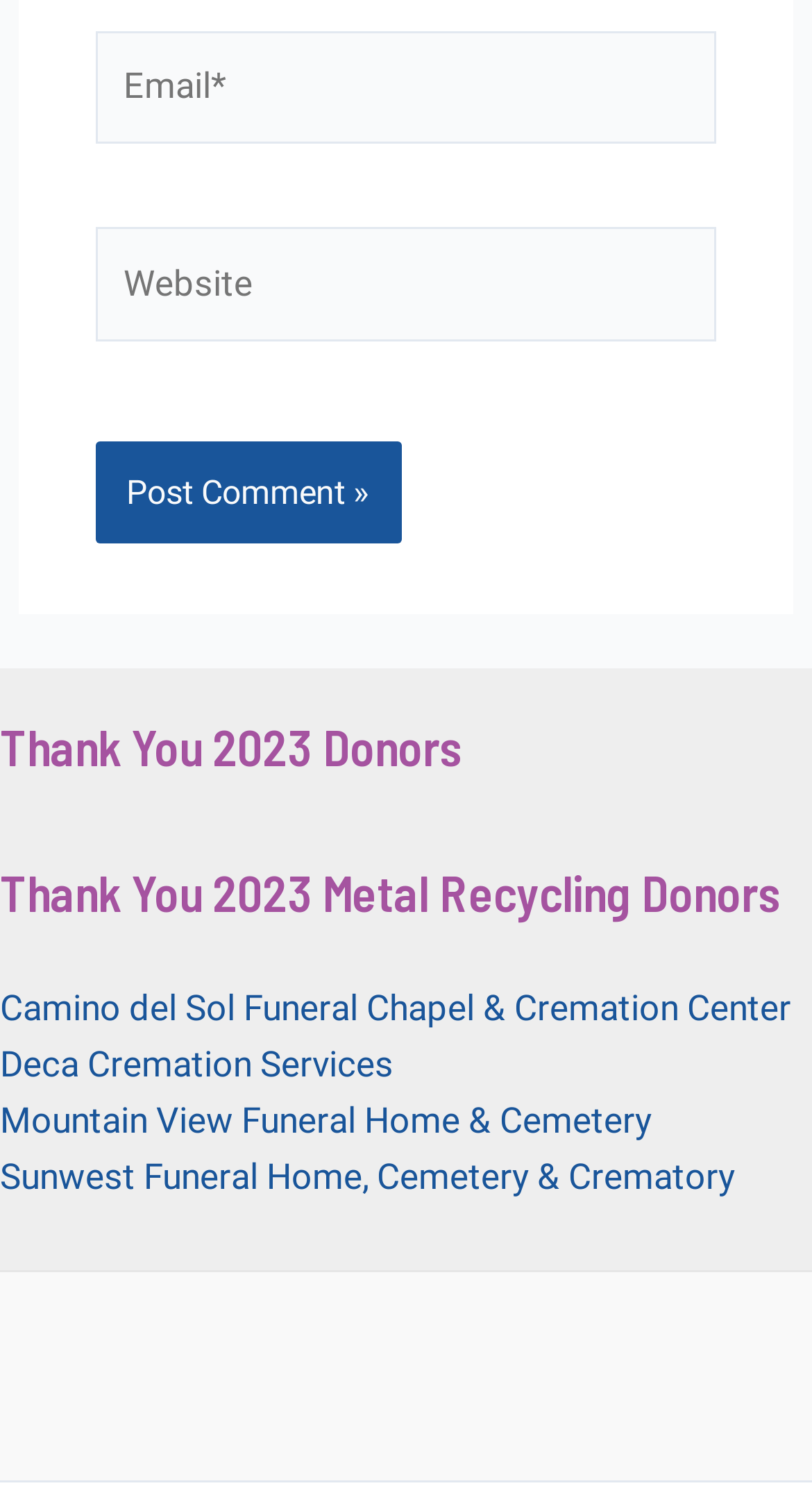Refer to the screenshot and give an in-depth answer to this question: What is the category of the links in the 'Footer Widget 2' section?

The links in the 'Footer Widget 2' section, such as 'Camino del Sol Funeral Chapel & Cremation Center', 'Deca Cremation Services', and others, are likely categorized as donors, possibly related to a charity or organization.